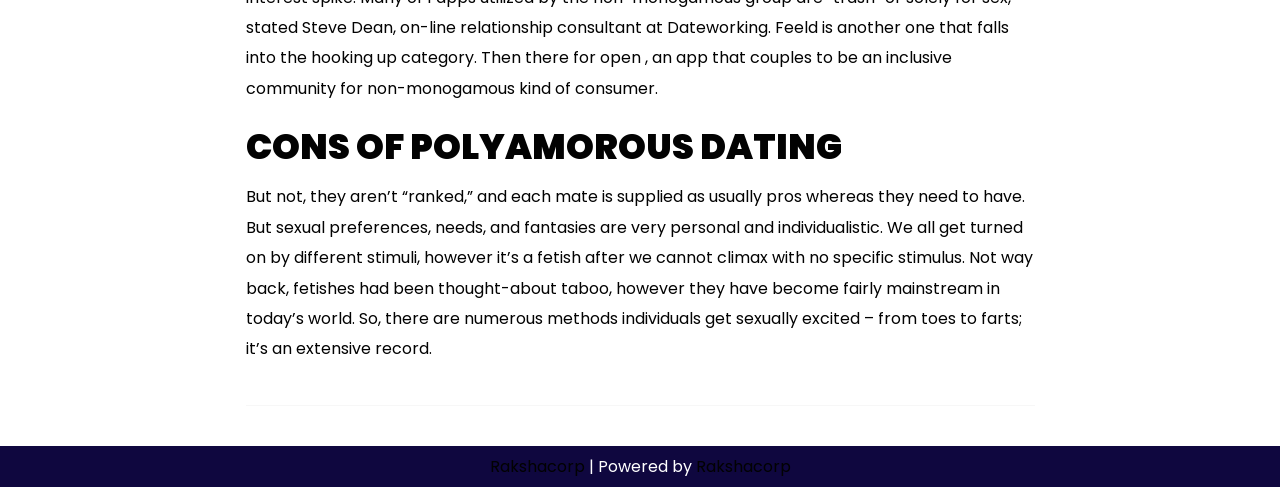Identify the bounding box coordinates for the UI element mentioned here: "Rakshacorp". Provide the coordinates as four float values between 0 and 1, i.e., [left, top, right, bottom].

[0.543, 0.934, 0.618, 0.981]